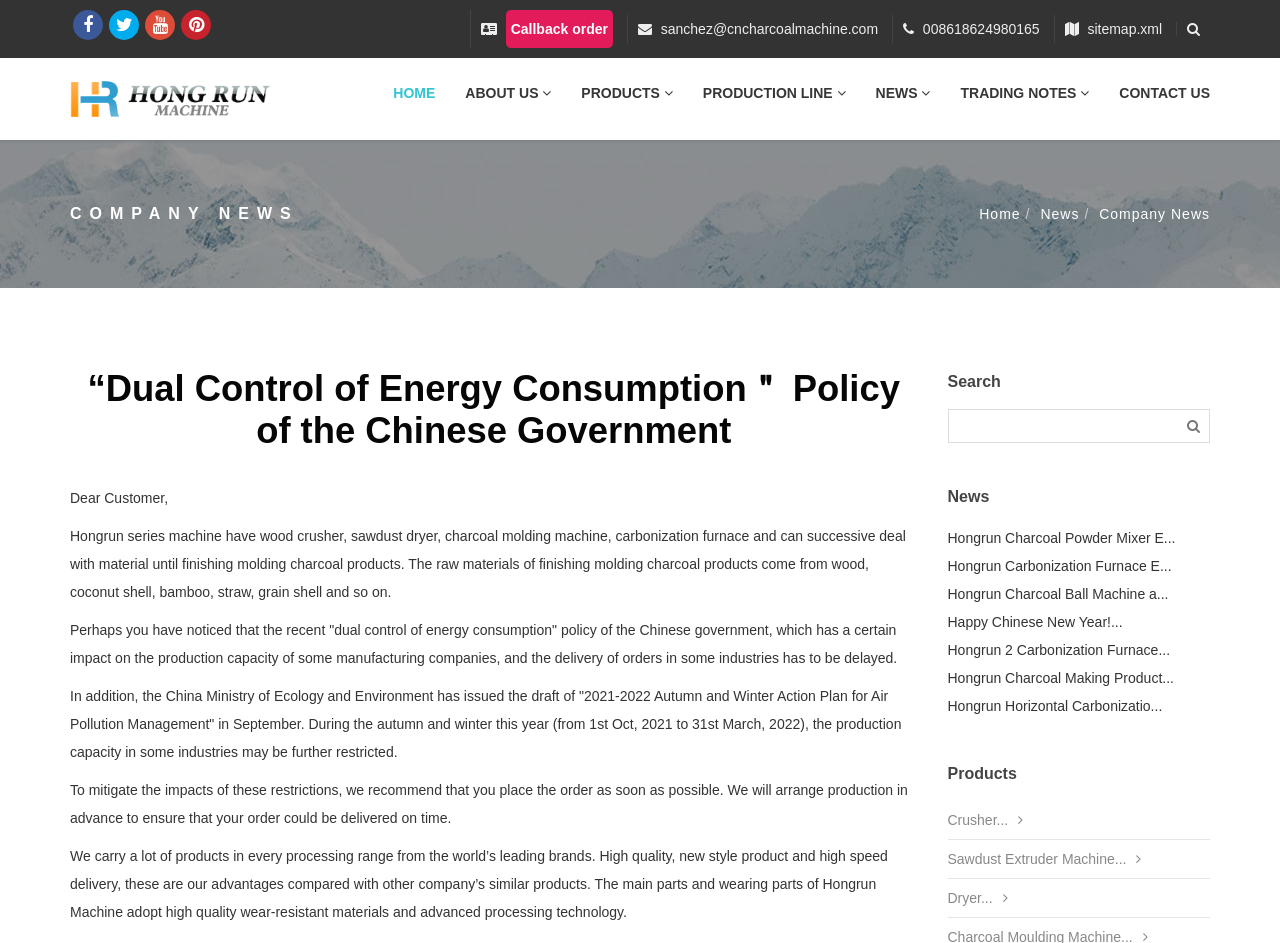Generate a comprehensive description of the contents of the webpage.

This webpage appears to be a company's website, specifically a Chinese manufacturer of charcoal machinery. At the top, there are several links to social media platforms, an email address, and a phone number. Below these links, there is a navigation menu with options such as "HOME", "ABOUT US", "PRODUCTS", "PRODUCTION LINE", "NEWS", and "CONTACT US".

On the left side of the page, there is a heading "COMPANY NEWS" followed by three links to news articles. Below this section, there is a heading with the title of the webpage, "“Dual Control of Energy Consumption＂ Policy of the Chinese Government", which is also the title of a news article.

The main content of the webpage is a news article discussing the impact of the Chinese government's "dual control of energy consumption" policy on the production capacity of manufacturing companies. The article explains that the policy may cause delays in order delivery and recommends placing orders as soon as possible to mitigate these effects. The article also highlights the company's advantages, including high-quality products, new styles, and fast delivery.

On the right side of the page, there is a search bar and a section with headings "News" and "Products". Under the "News" heading, there are several links to news articles about the company's products, such as charcoal powder mixers and carbonization furnaces. Under the "Products" heading, there are links to specific product categories, including crushers, sawdust extruder machines, and dryers.

Overall, the webpage appears to be a company's website providing information about its products and services, as well as news and updates related to the industry.